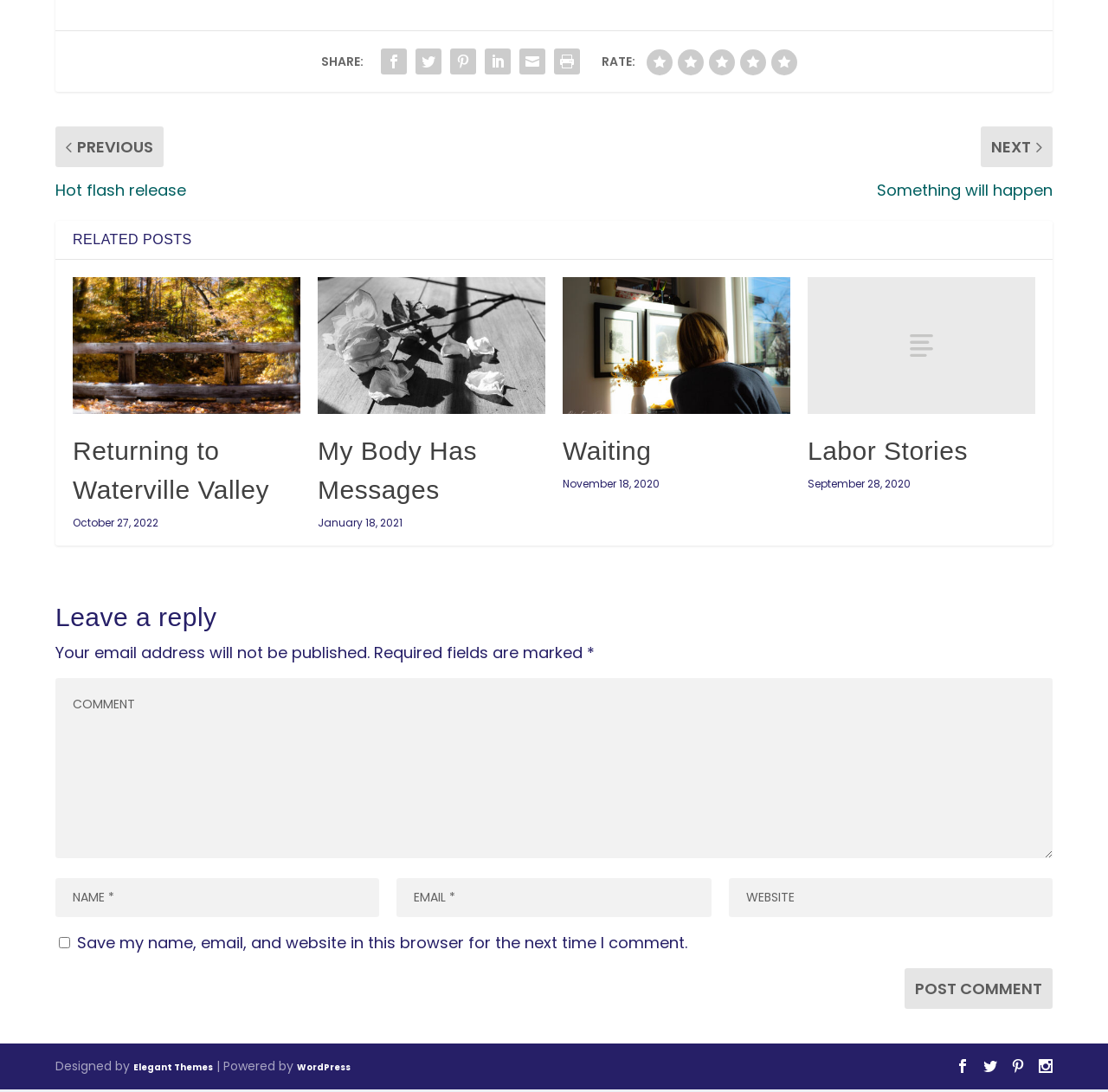Please indicate the bounding box coordinates for the clickable area to complete the following task: "Click on the 'Returning to Waterville Valley' link". The coordinates should be specified as four float numbers between 0 and 1, i.e., [left, top, right, bottom].

[0.066, 0.205, 0.271, 0.33]